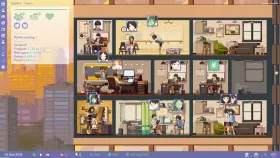What is displayed on the left side of the interface?
Provide a detailed and extensive answer to the question.

According to the caption, the left side of the interface presents a graphical overview that displays key information about the game day, goals, and character statistics, providing players with essential data to manage their idol agency.